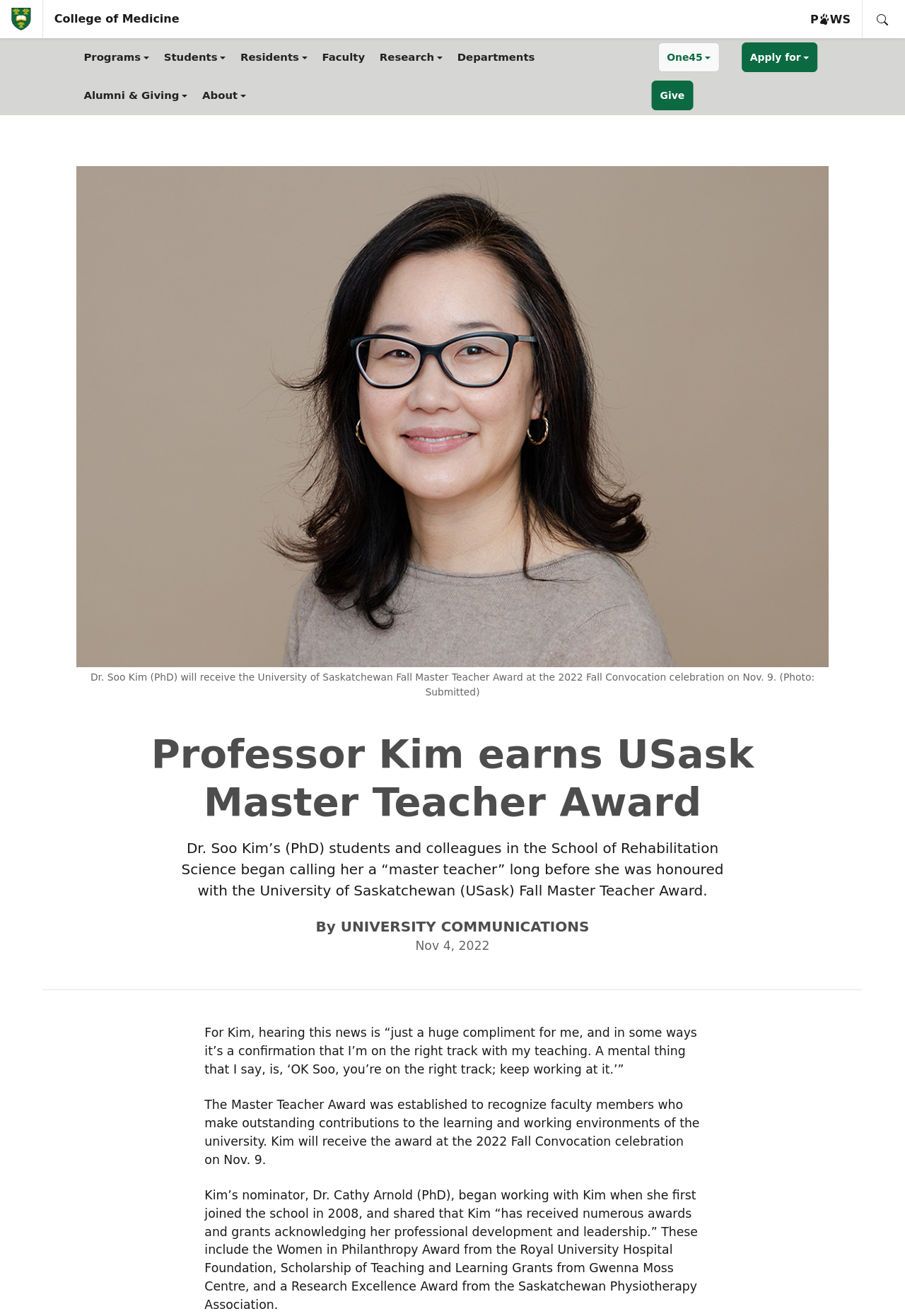Reply to the question below using a single word or brief phrase:
Where is the 2022 Fall Convocation celebration?

University of Saskatchewan